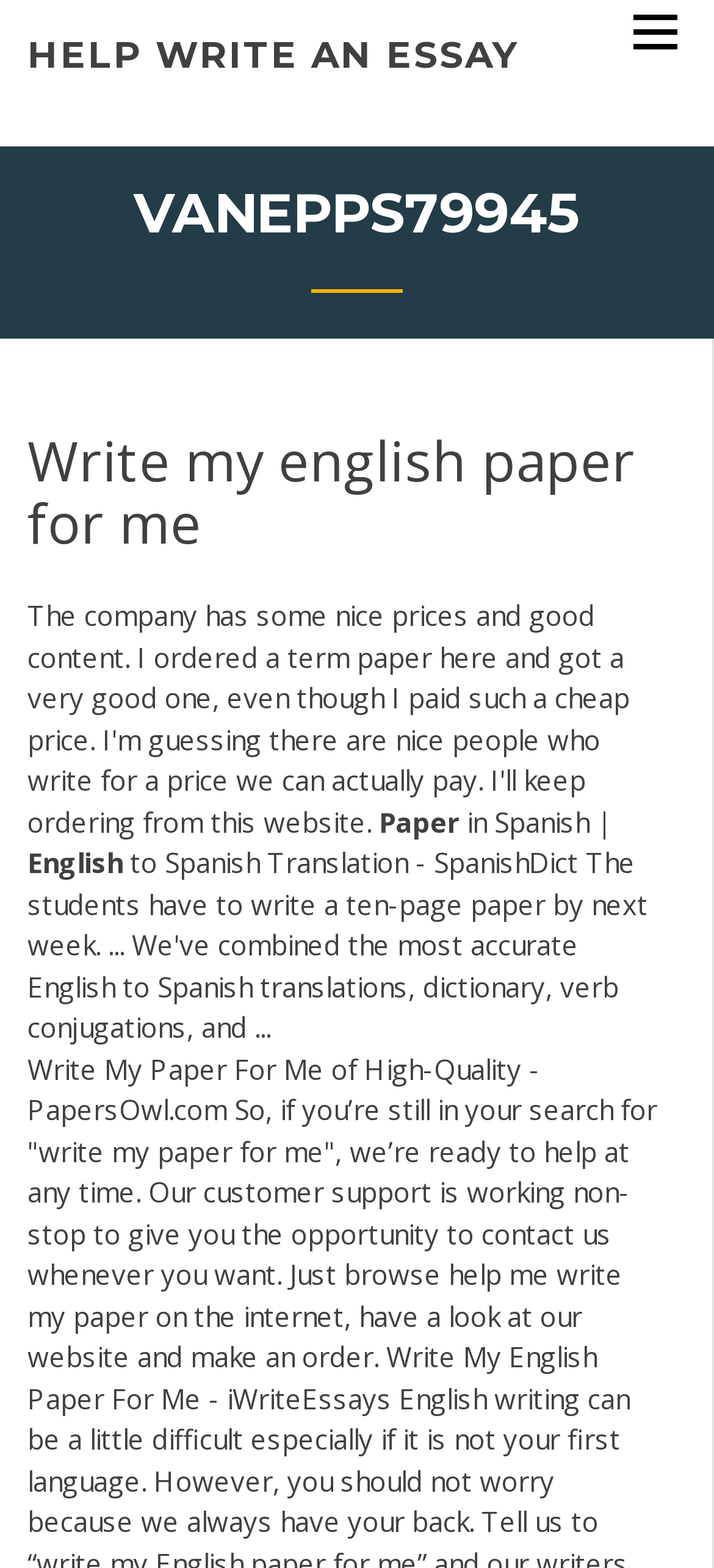What is the first link on the webpage?
Using the image, respond with a single word or phrase.

HELP WRITE AN ESSAY